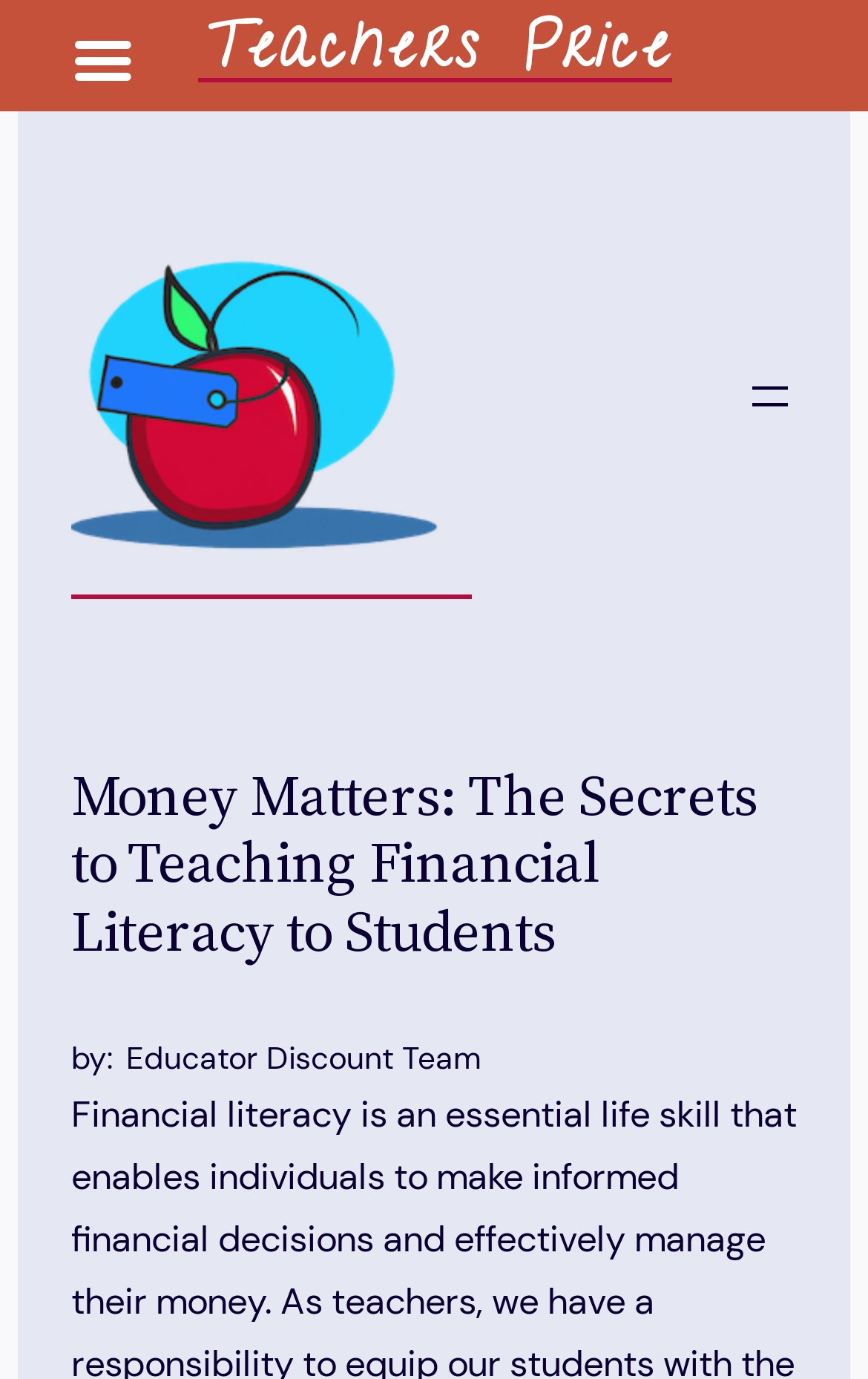Answer the question below in one word or phrase:
What is the name of the main menu?

Teachers Price Main Menu